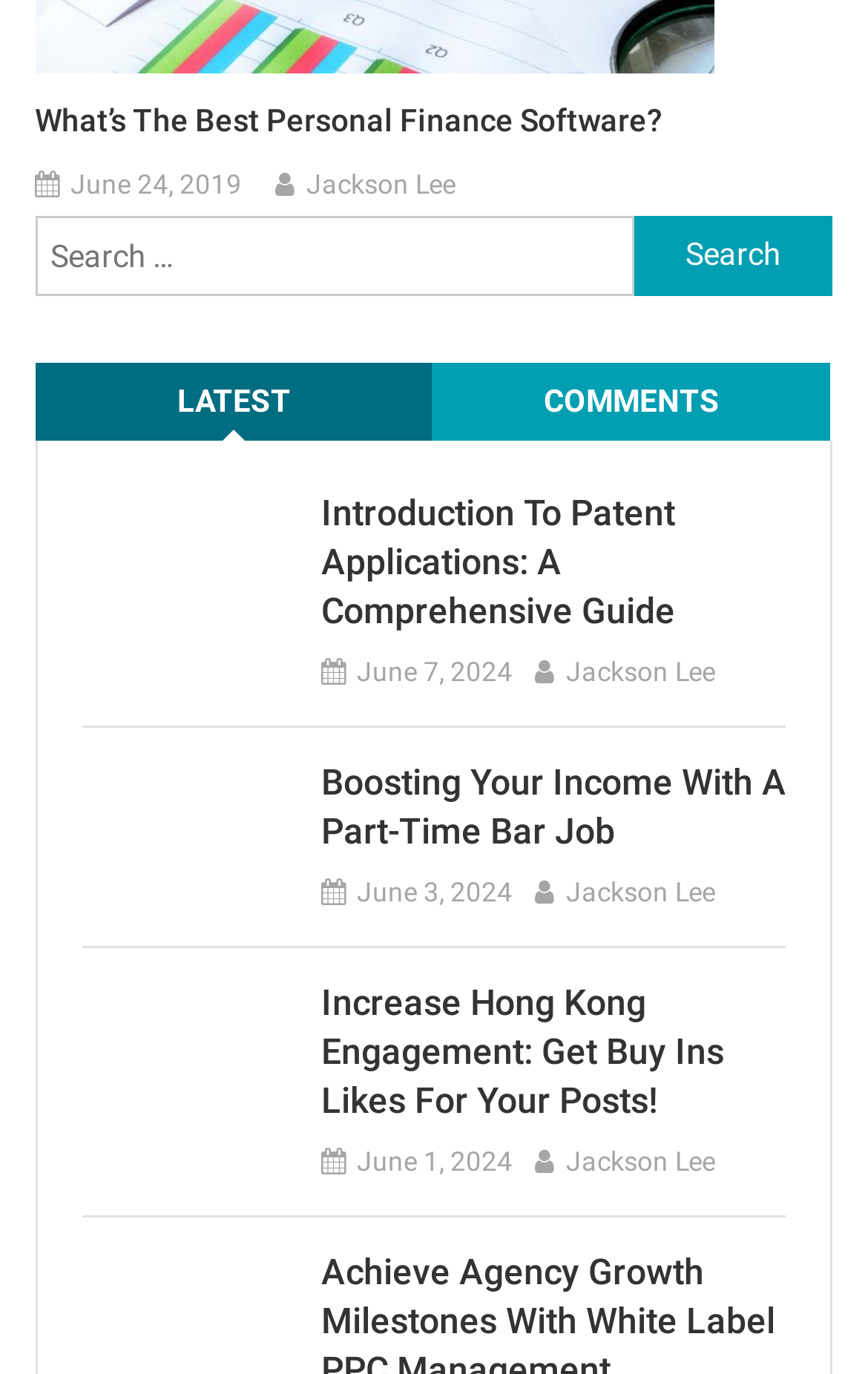Based on the image, provide a detailed and complete answer to the question: 
How many tabs are there in the tablist?

The number of tabs in the tablist can be found by counting the tab elements which are located below the search bar. There are two tab elements with the text 'LATEST' and 'COMMENTS'.